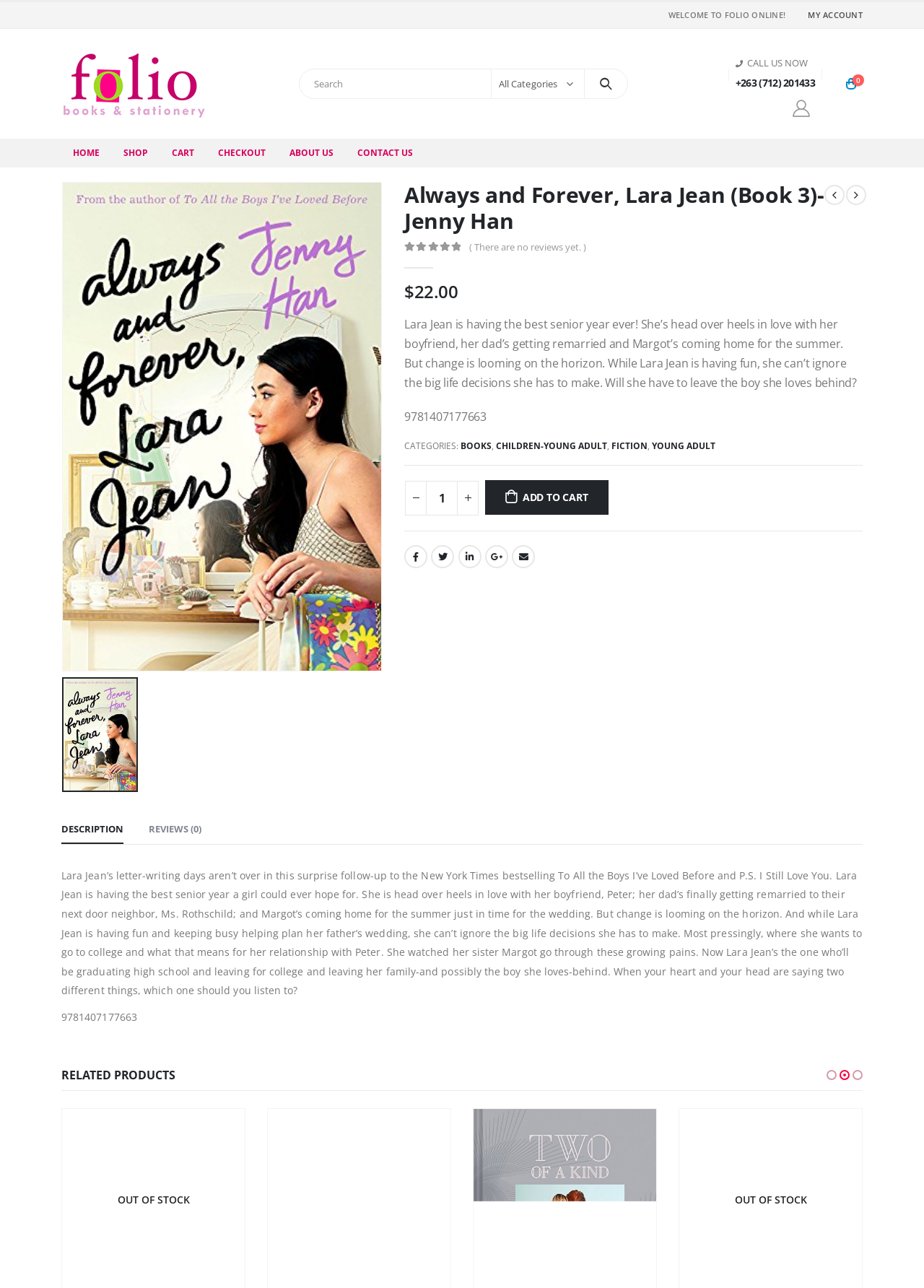Extract the bounding box coordinates for the UI element described by the text: "title="Folio Bookshop - Zimbabwe"". The coordinates should be in the form of [left, top, right, bottom] with values between 0 and 1.

[0.066, 0.038, 0.223, 0.092]